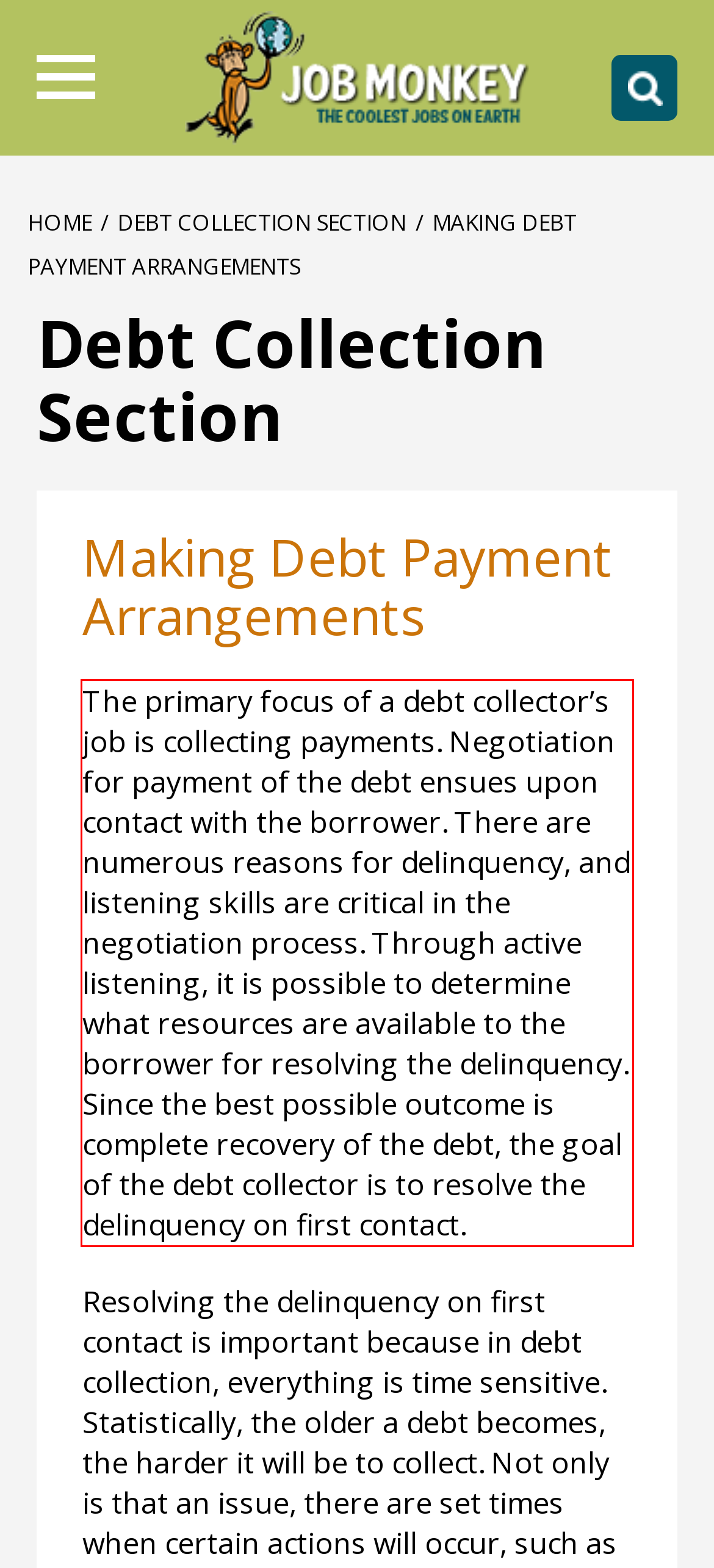From the screenshot of the webpage, locate the red bounding box and extract the text contained within that area.

The primary focus of a debt collector’s job is collecting payments. Negotiation for payment of the debt ensues upon contact with the borrower. There are numerous reasons for delinquency, and listening skills are critical in the negotiation process. Through active listening, it is possible to determine what resources are available to the borrower for resolving the delinquency. Since the best possible outcome is complete recovery of the debt, the goal of the debt collector is to resolve the delinquency on first contact.